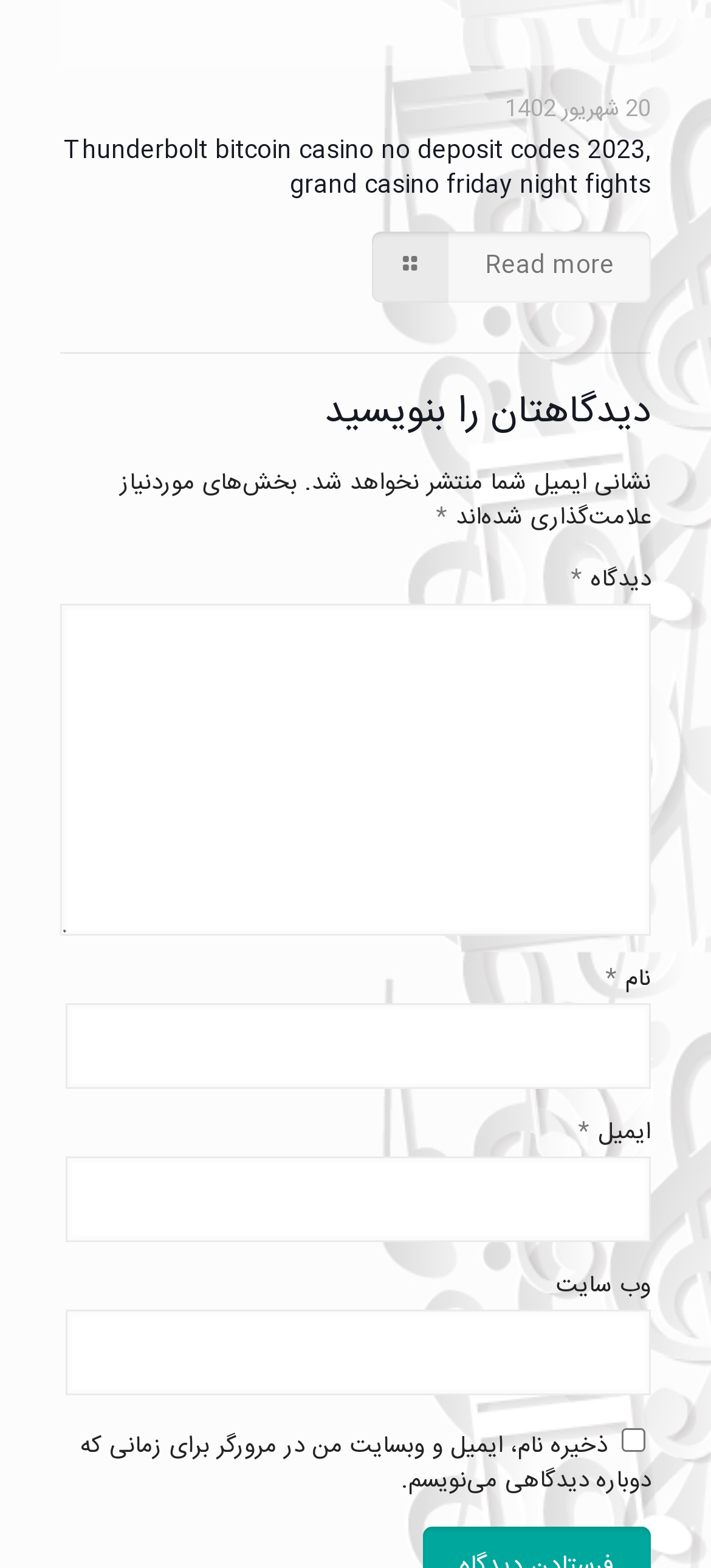Determine the bounding box coordinates for the HTML element described here: "Read more".

[0.523, 0.148, 0.915, 0.193]